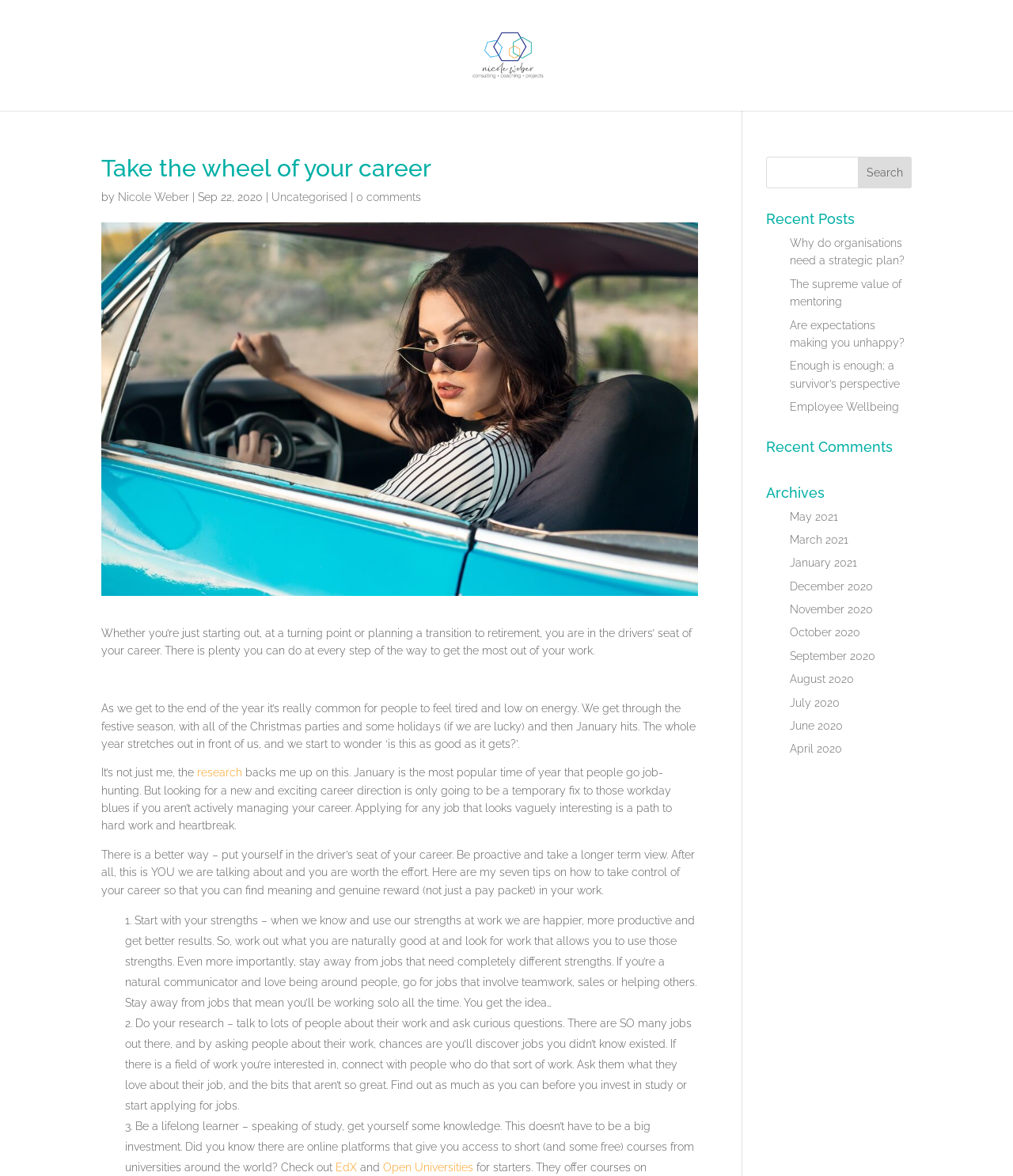What is the name of the online platform mentioned in the blog post?
Please craft a detailed and exhaustive response to the question.

The online platform mentioned in the blog post is EdX, which is linked in the text 'Check out EdX and Open Universities'.